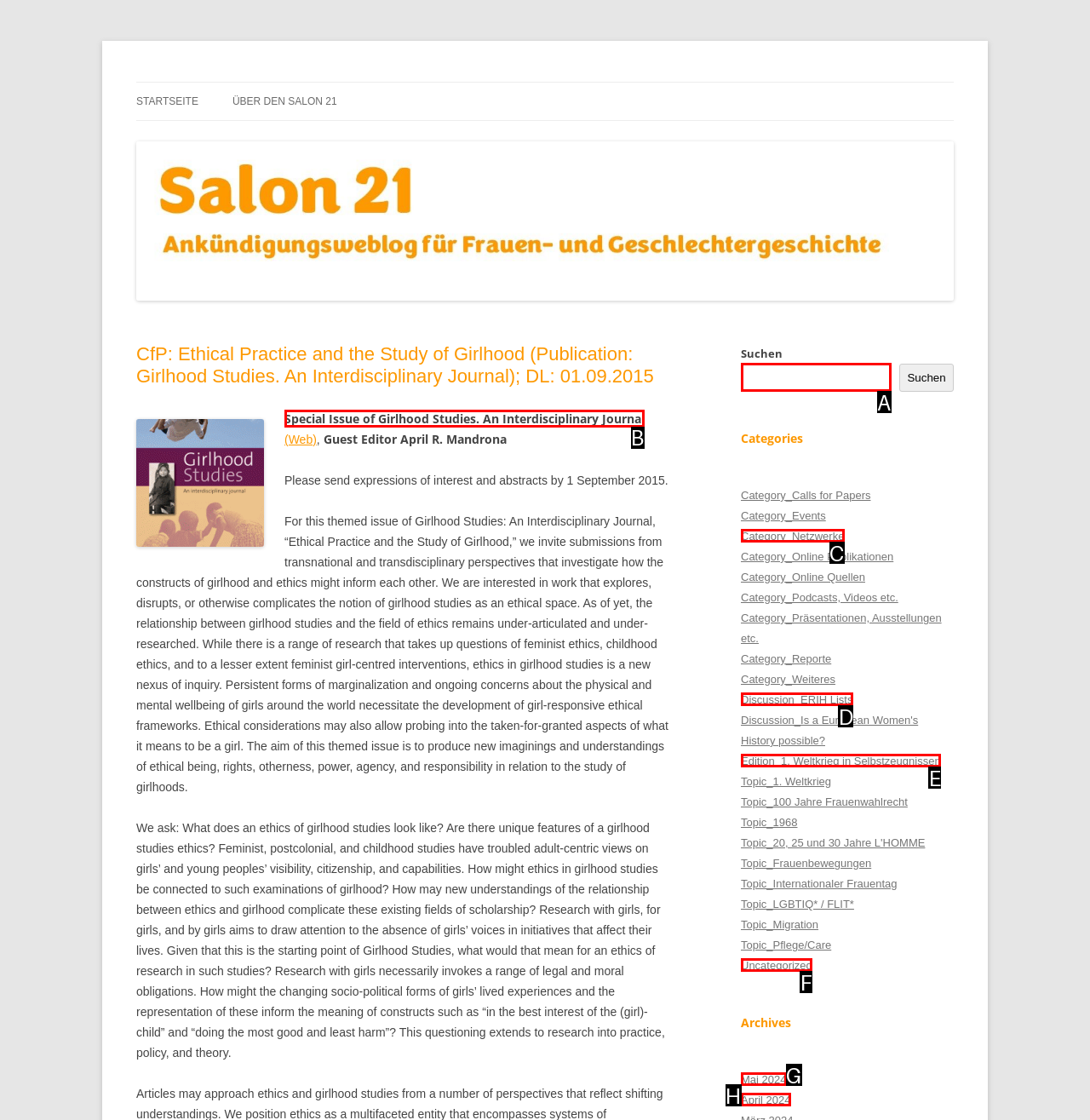Identify the HTML element to select in order to accomplish the following task: Read the 'Special Issue of Girlhood Studies. An Interdisciplinary Journal' article
Reply with the letter of the chosen option from the given choices directly.

B